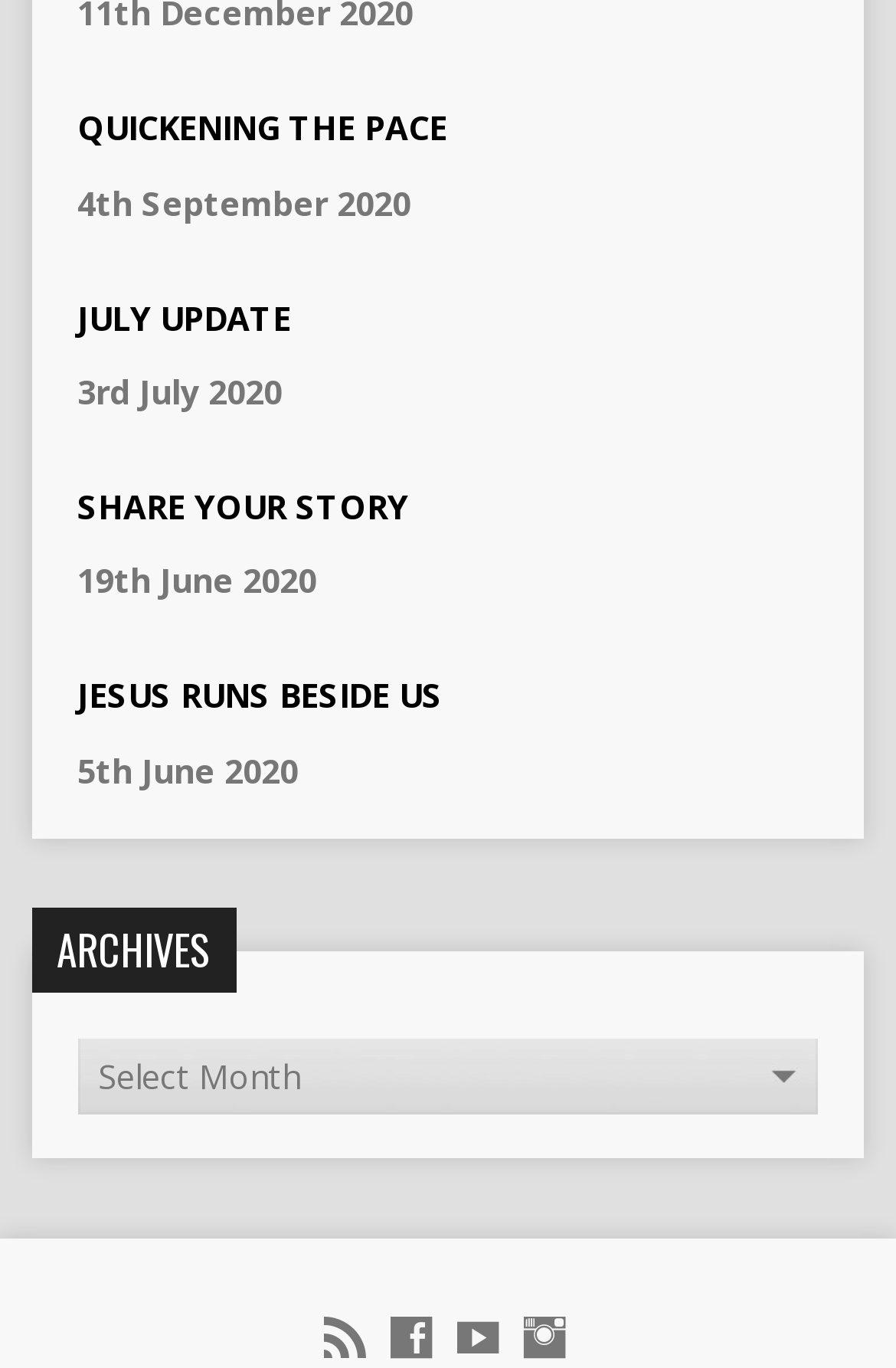Give a succinct answer to this question in a single word or phrase: 
How many links are at the bottom of the webpage?

4